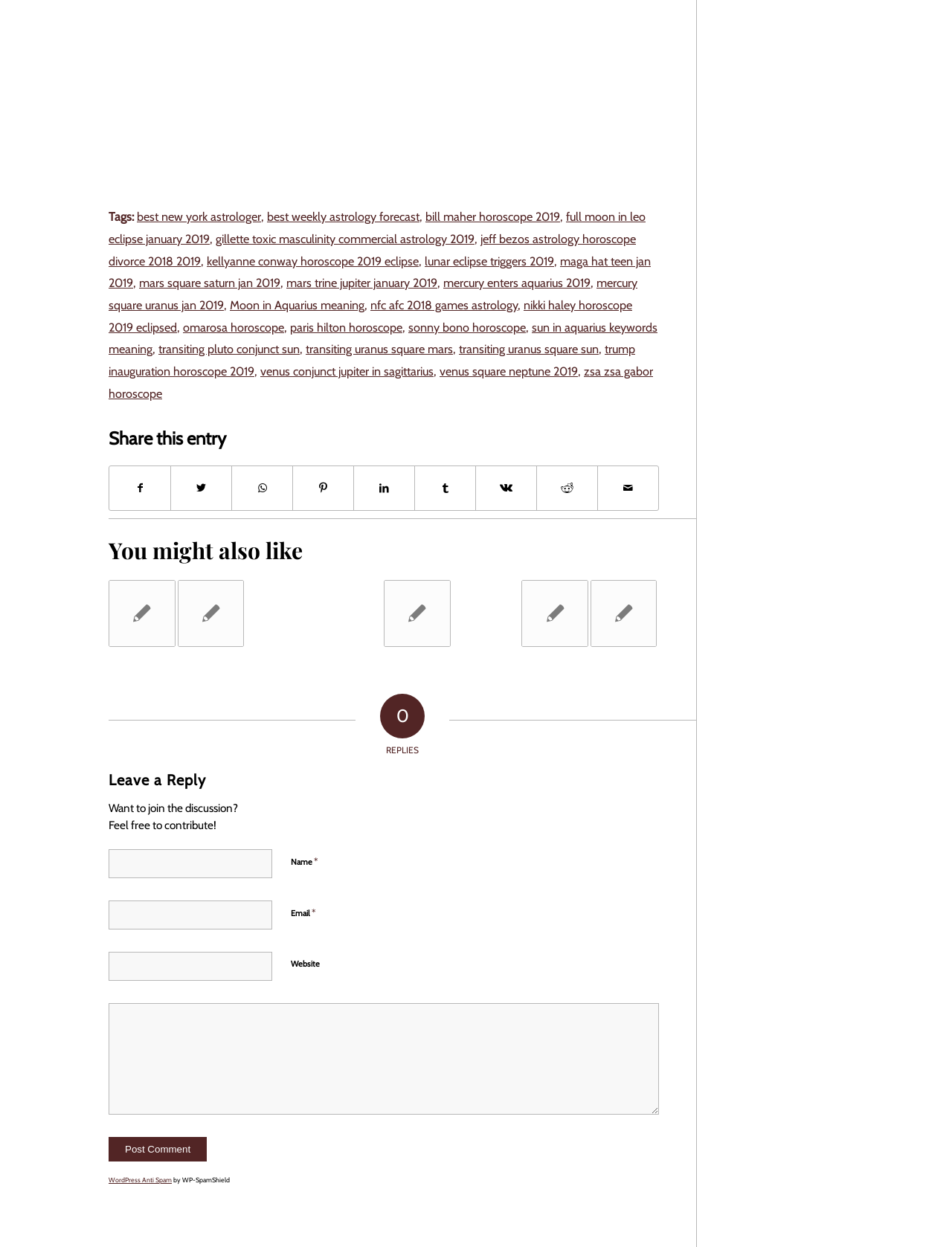Find the bounding box coordinates for the area that must be clicked to perform this action: "Enter your name".

[0.114, 0.681, 0.286, 0.704]